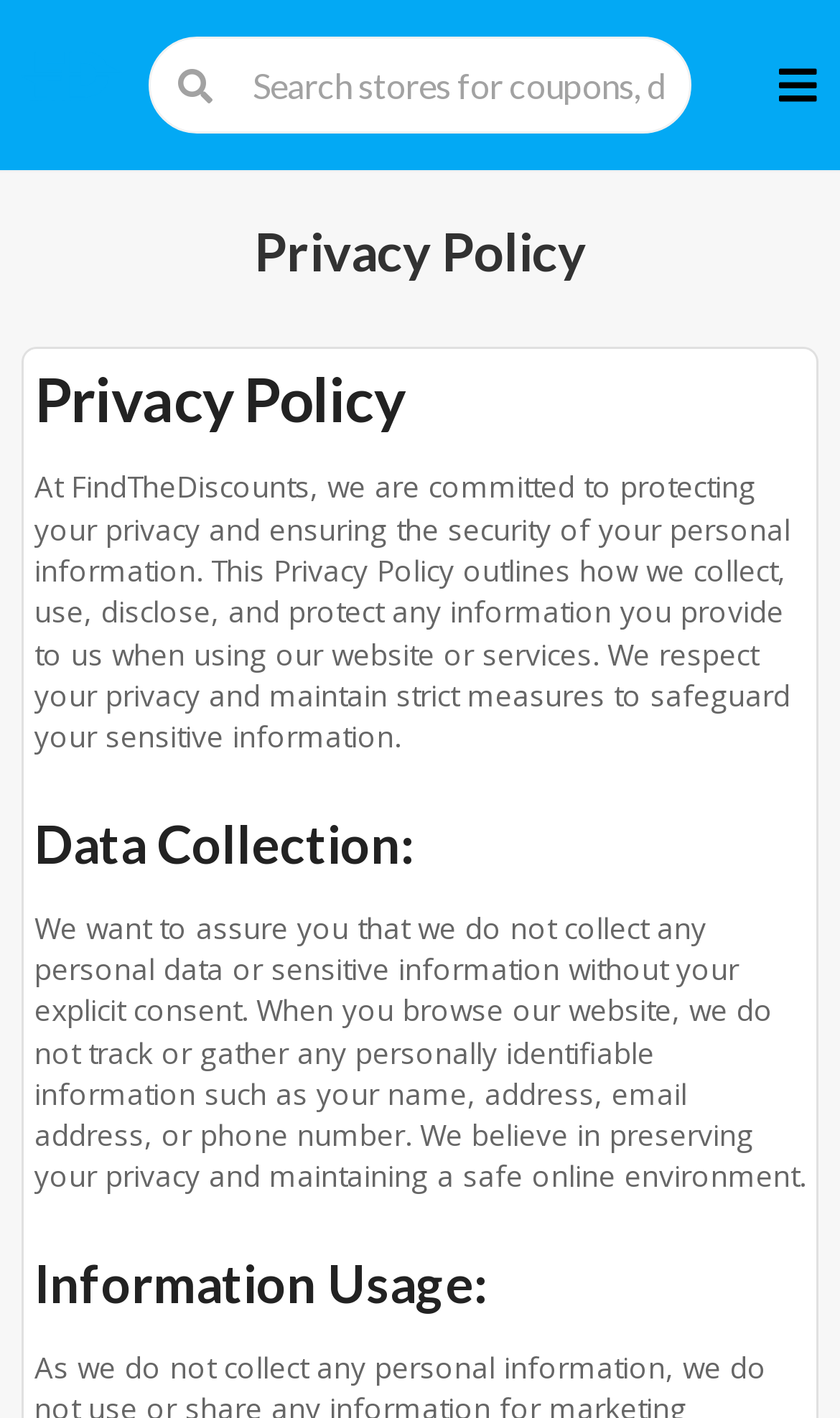Using the provided description: "title="Find The Discount"", find the bounding box coordinates of the corresponding UI element. The output should be four float numbers between 0 and 1, in the format [left, top, right, bottom].

[0.026, 0.035, 0.152, 0.071]